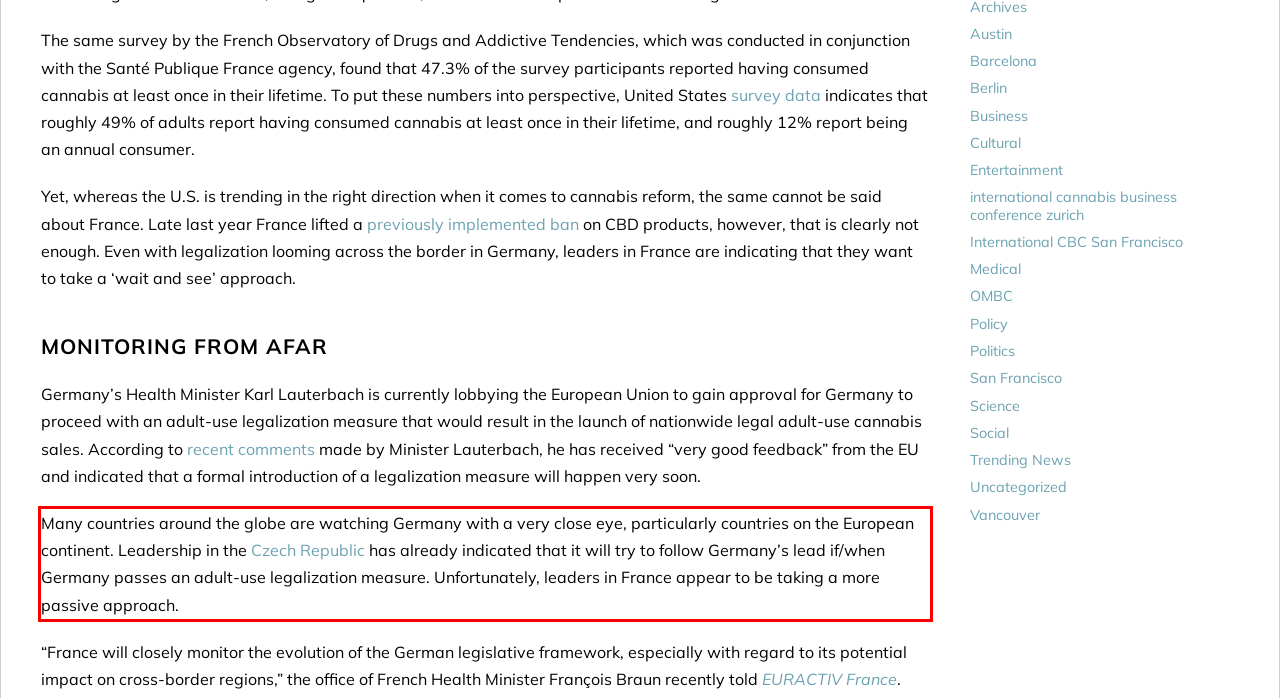Identify the red bounding box in the webpage screenshot and perform OCR to generate the text content enclosed.

Many countries around the globe are watching Germany with a very close eye, particularly countries on the European continent. Leadership in the Czech Republic has already indicated that it will try to follow Germany’s lead if/when Germany passes an adult-use legalization measure. Unfortunately, leaders in France appear to be taking a more passive approach.